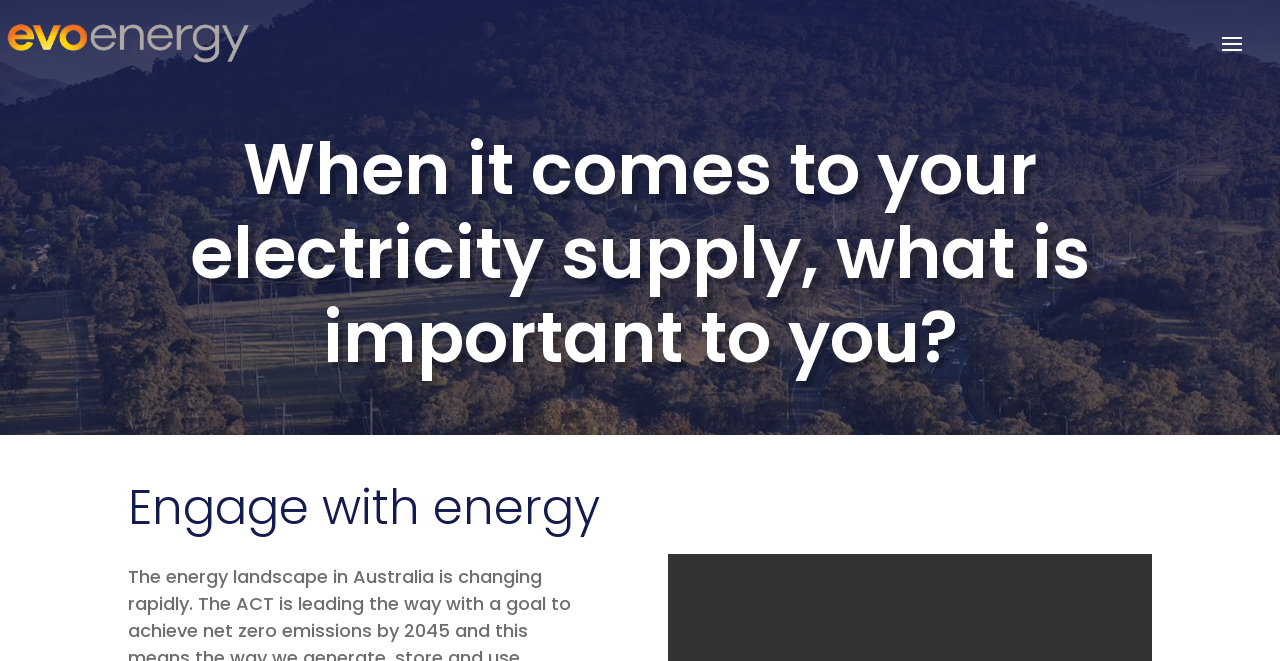Identify the bounding box coordinates of the HTML element based on this description: "alt="Evoenergy"".

[0.027, 0.043, 0.247, 0.081]